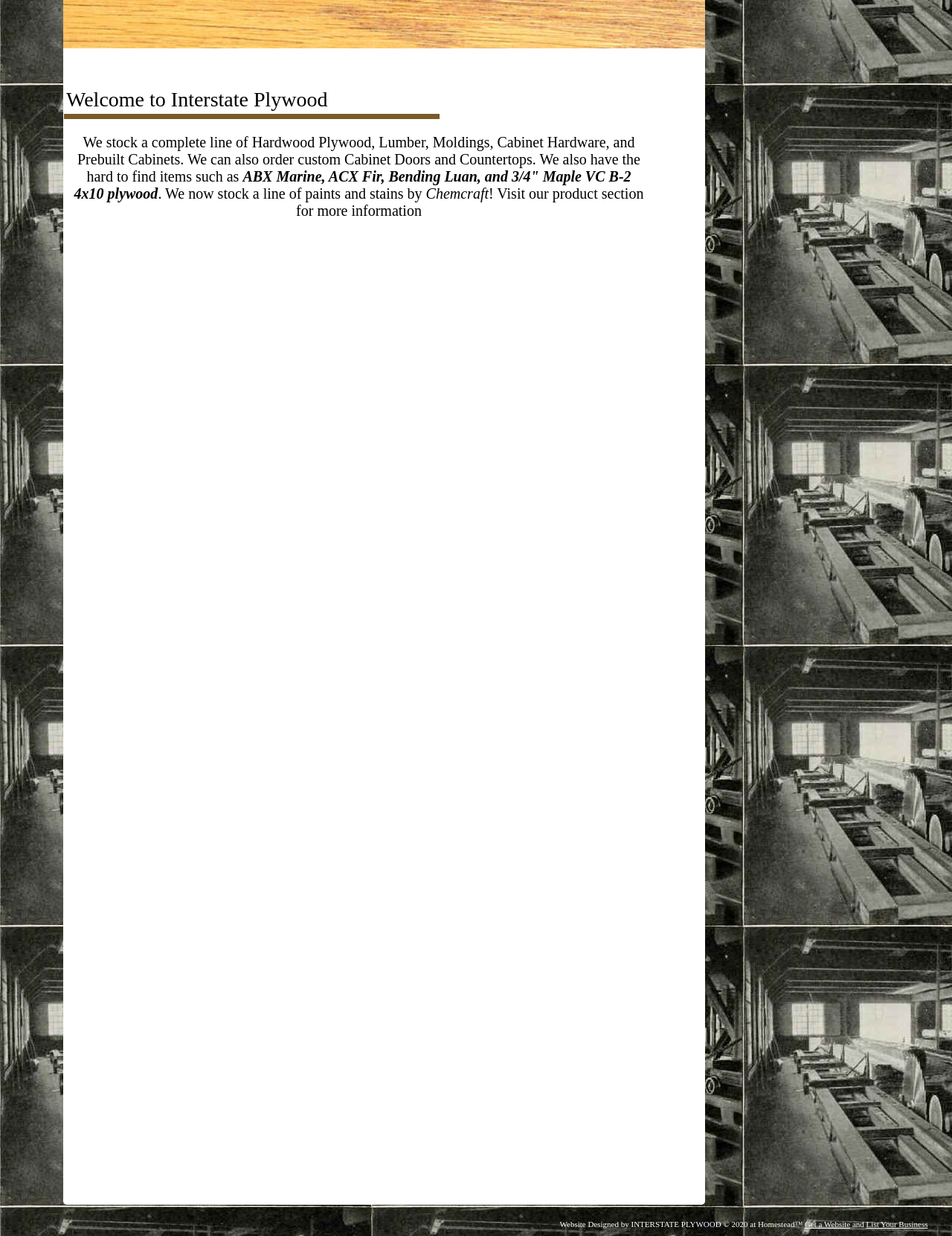Extract the bounding box of the UI element described as: "Get a Website".

[0.845, 0.987, 0.893, 0.994]